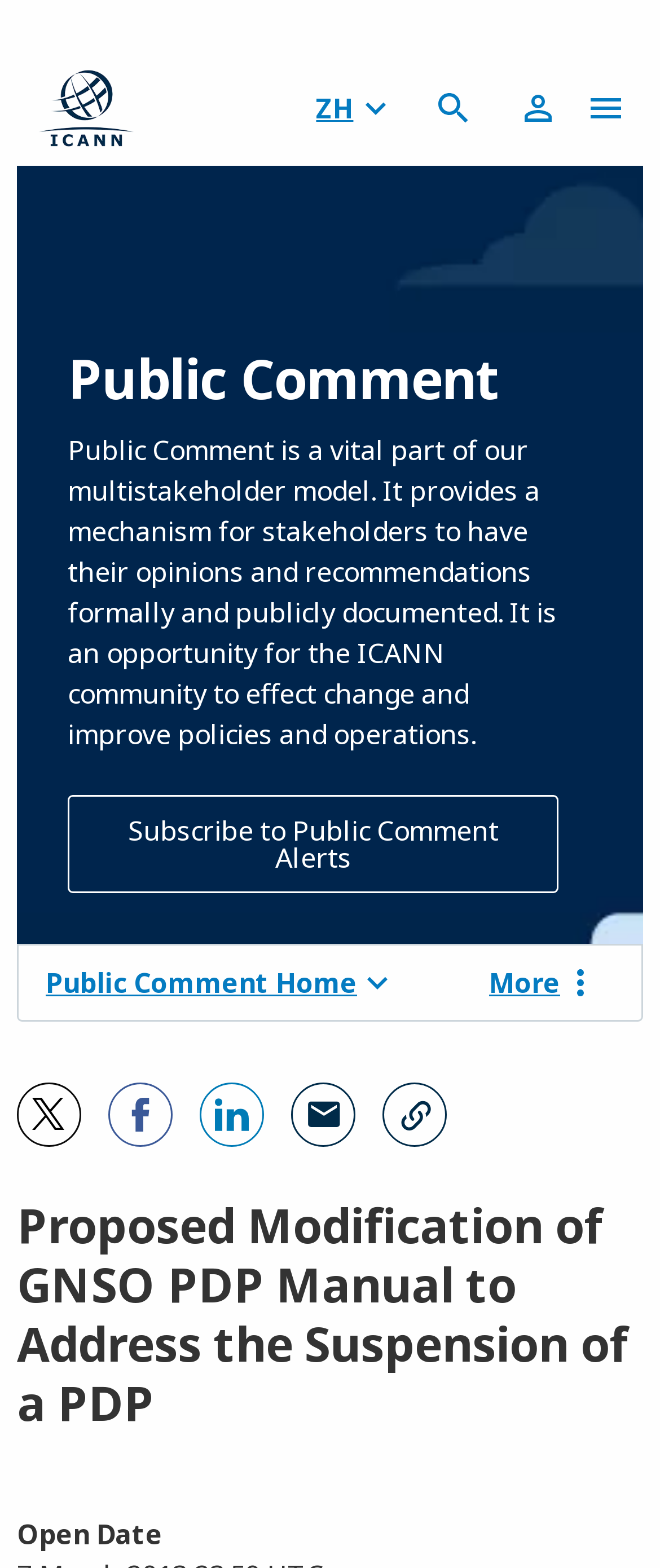Could you identify the text that serves as the heading for this webpage?

Proposed Modification of GNSO PDP Manual to Address the Suspension of a PDP